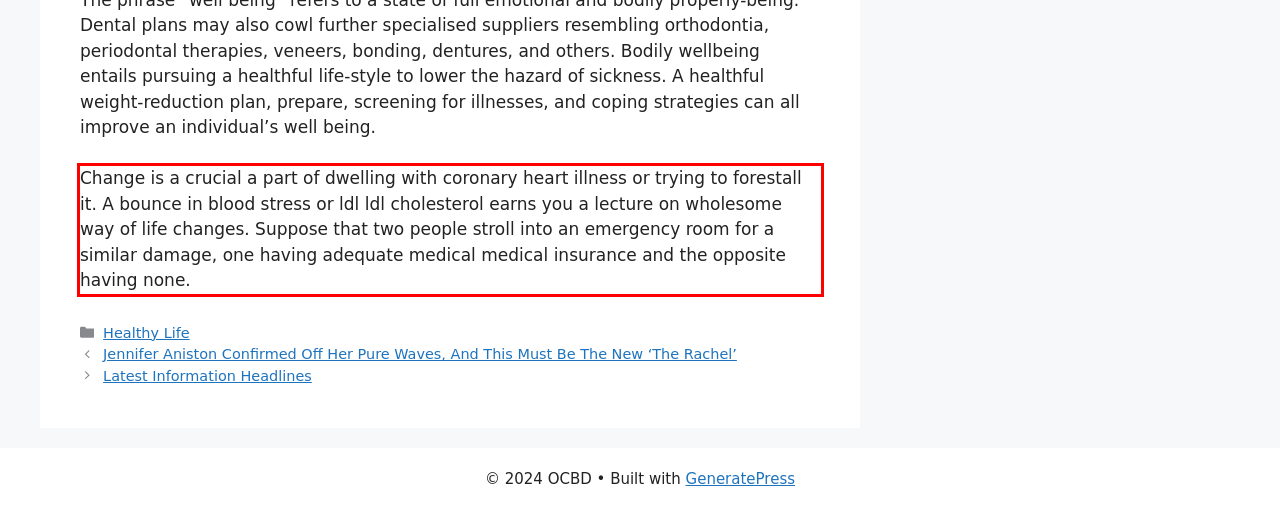With the provided screenshot of a webpage, locate the red bounding box and perform OCR to extract the text content inside it.

Change is a crucial a part of dwelling with coronary heart illness or trying to forestall it. A bounce in blood stress or ldl ldl cholesterol earns you a lecture on wholesome way of life changes. Suppose that two people stroll into an emergency room for a similar damage, one having adequate medical medical insurance and the opposite having none.